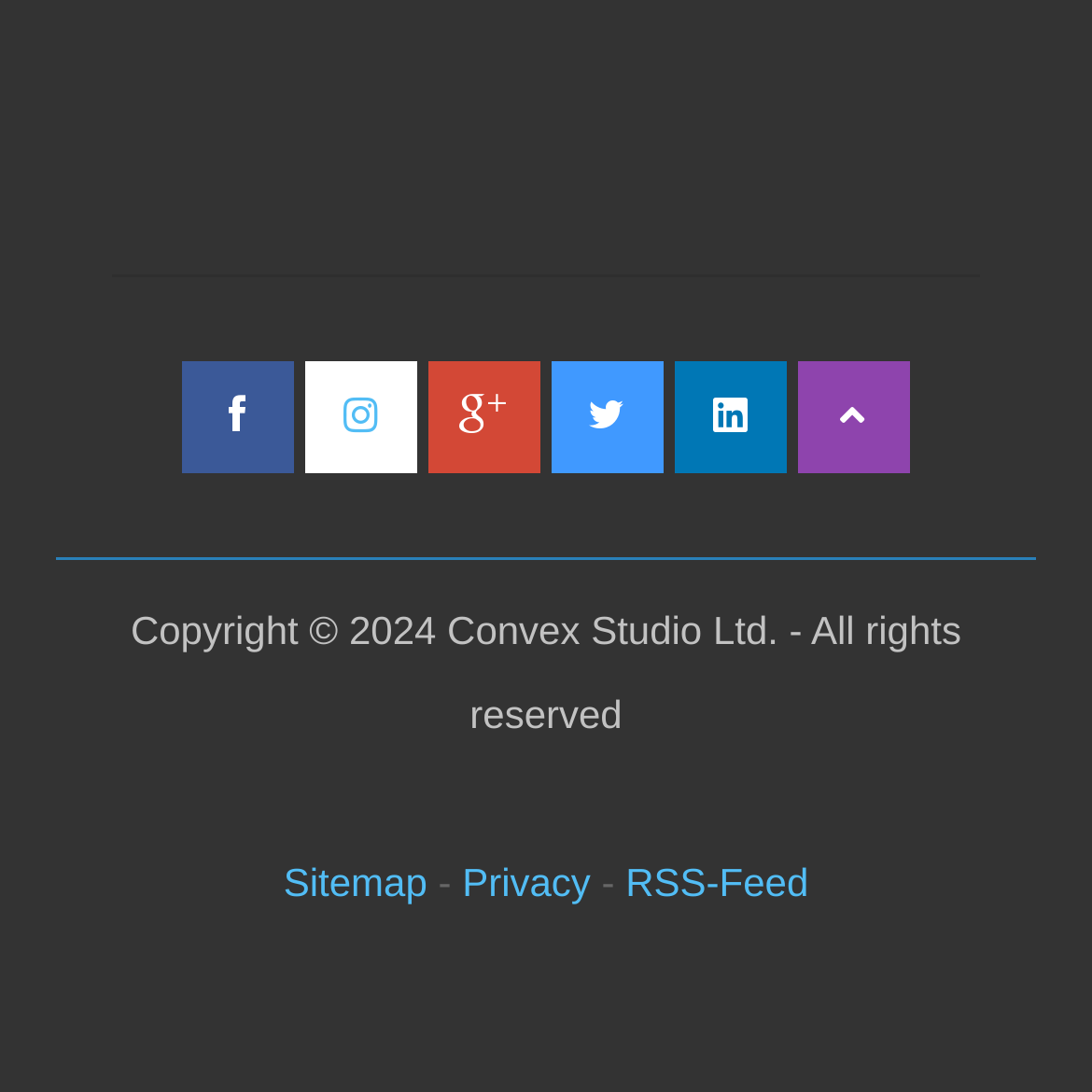Locate the bounding box coordinates of the element's region that should be clicked to carry out the following instruction: "View Sitemap". The coordinates need to be four float numbers between 0 and 1, i.e., [left, top, right, bottom].

[0.26, 0.786, 0.391, 0.827]